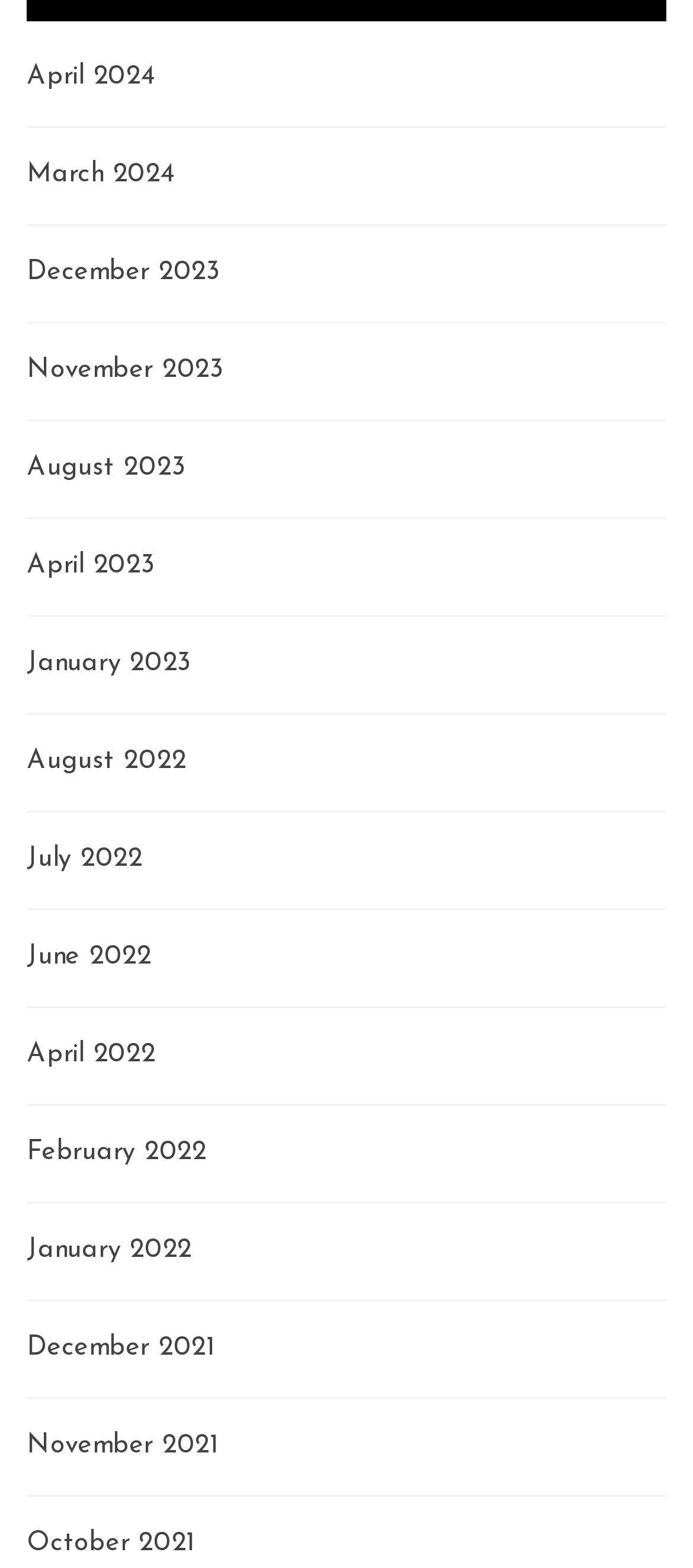Please identify the bounding box coordinates of the region to click in order to complete the task: "view April 2024". The coordinates must be four float numbers between 0 and 1, specified as [left, top, right, bottom].

[0.038, 0.041, 0.224, 0.058]